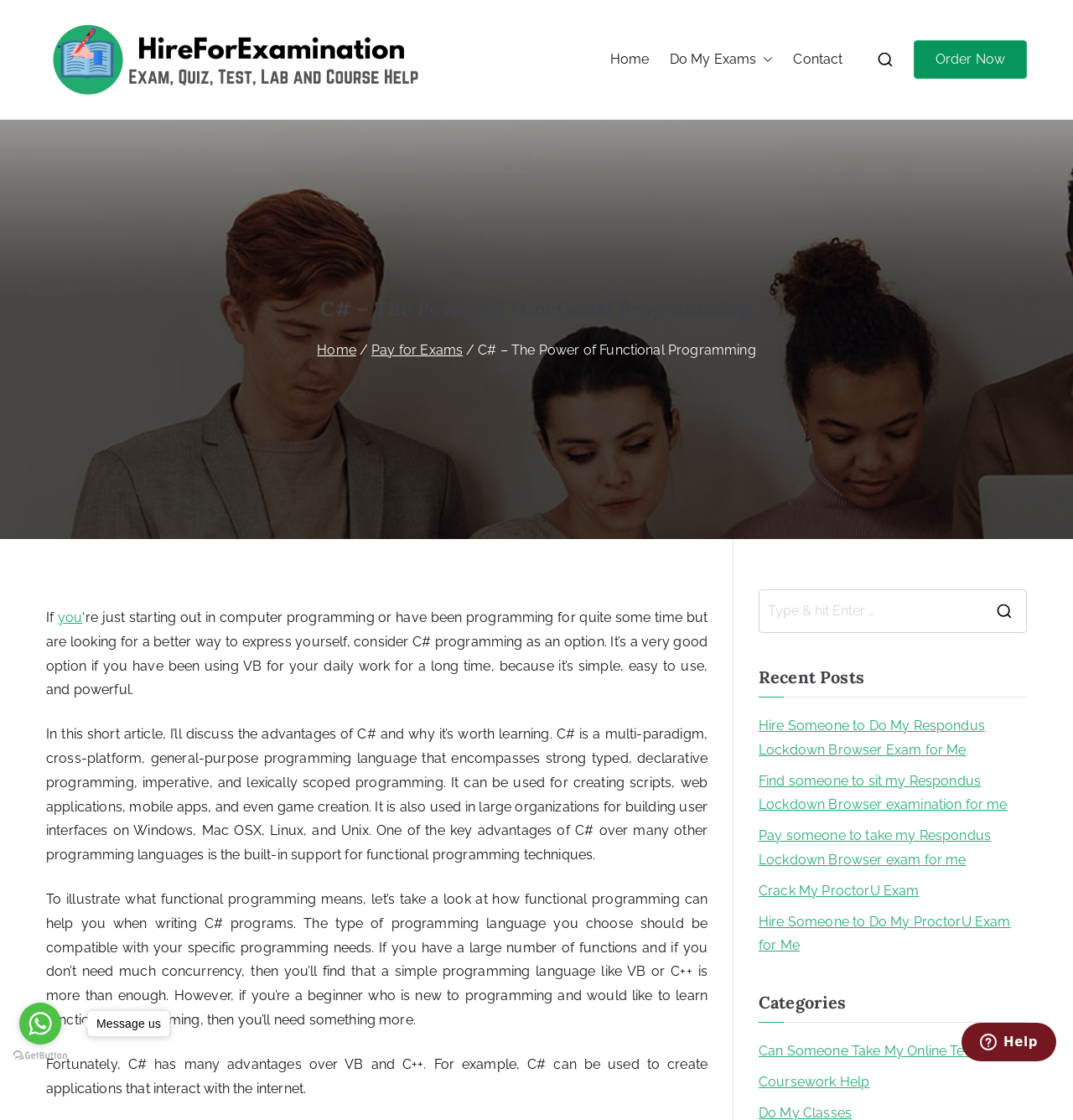What is the name of the company or service offered on this webpage?
Please interpret the details in the image and answer the question thoroughly.

The webpage appears to be promoting a service called 'Hire Someone To Take My Exam', which offers exam-taking services for individuals.